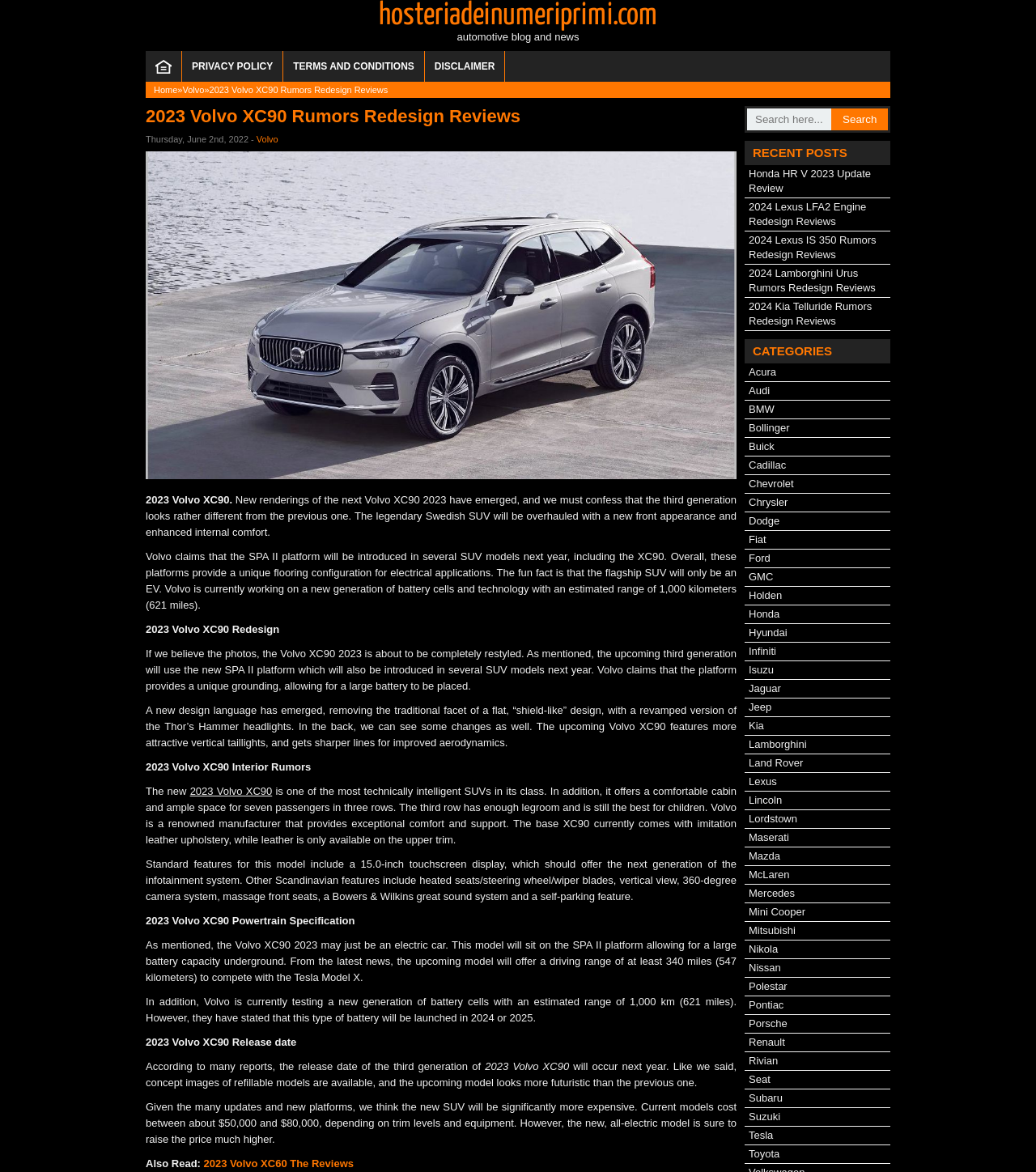Pinpoint the bounding box coordinates of the clickable element to carry out the following instruction: "Explore categories."

[0.719, 0.289, 0.859, 0.31]